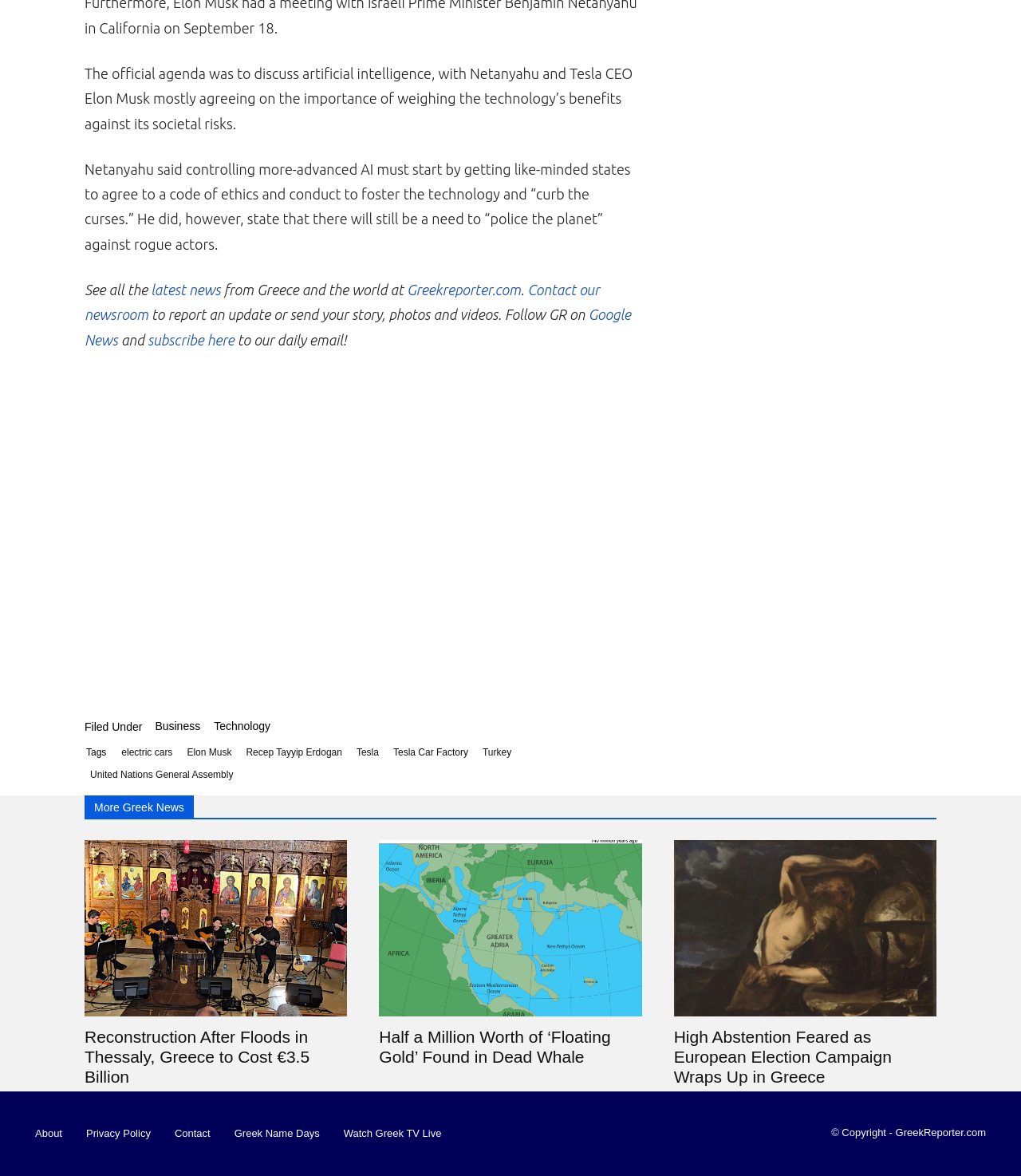Bounding box coordinates are specified in the format (top-left x, top-left y, bottom-right x, bottom-right y). All values are floating point numbers bounded between 0 and 1. Please provide the bounding box coordinate of the region this sentence describes: title="More"

[0.585, 0.563, 0.618, 0.59]